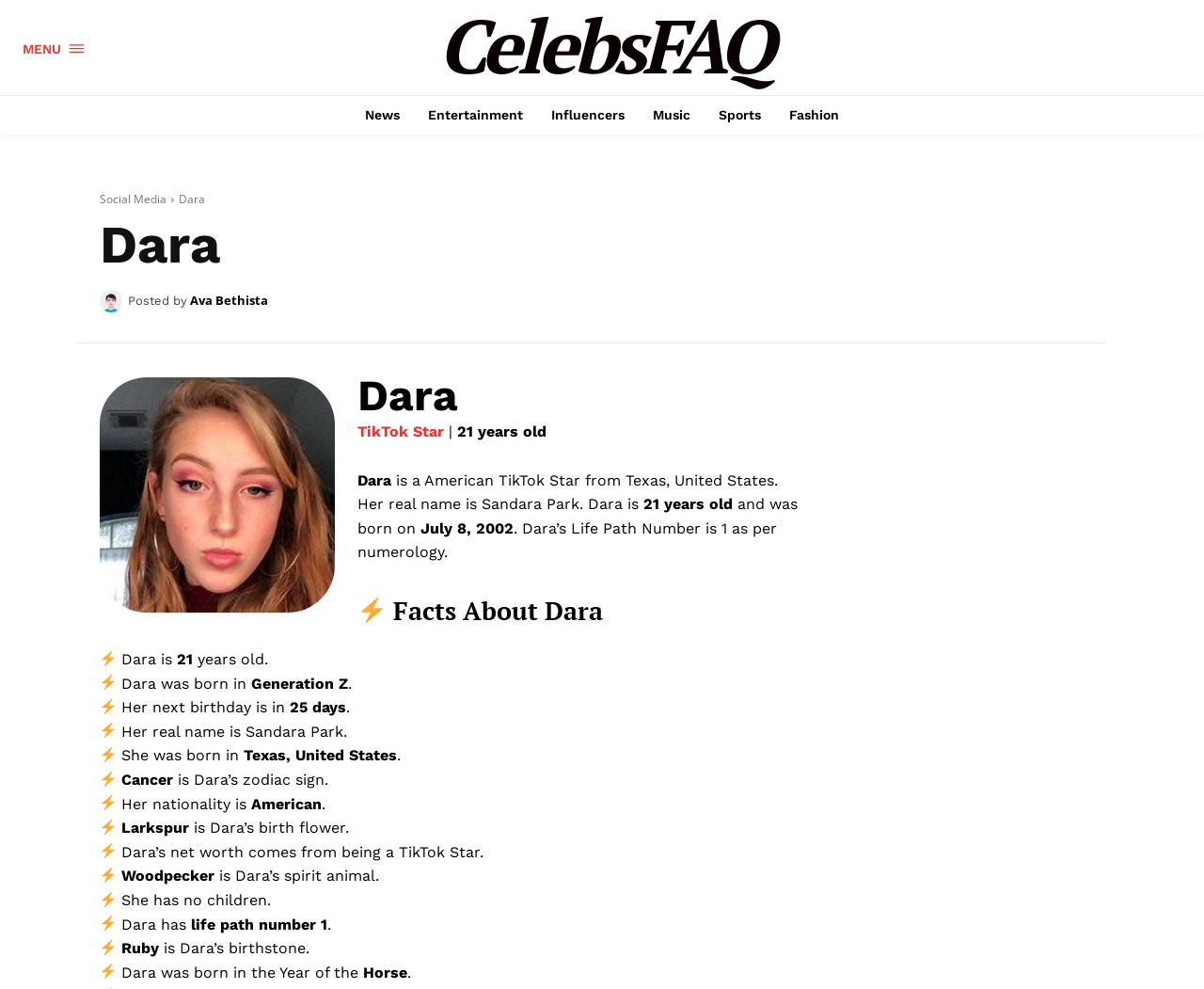Please identify the bounding box coordinates of the element's region that needs to be clicked to fulfill the following instruction: "Click on the MENU link". The bounding box coordinates should consist of four float numbers between 0 and 1, i.e., [left, top, right, bottom].

[0.019, 0.027, 0.07, 0.069]